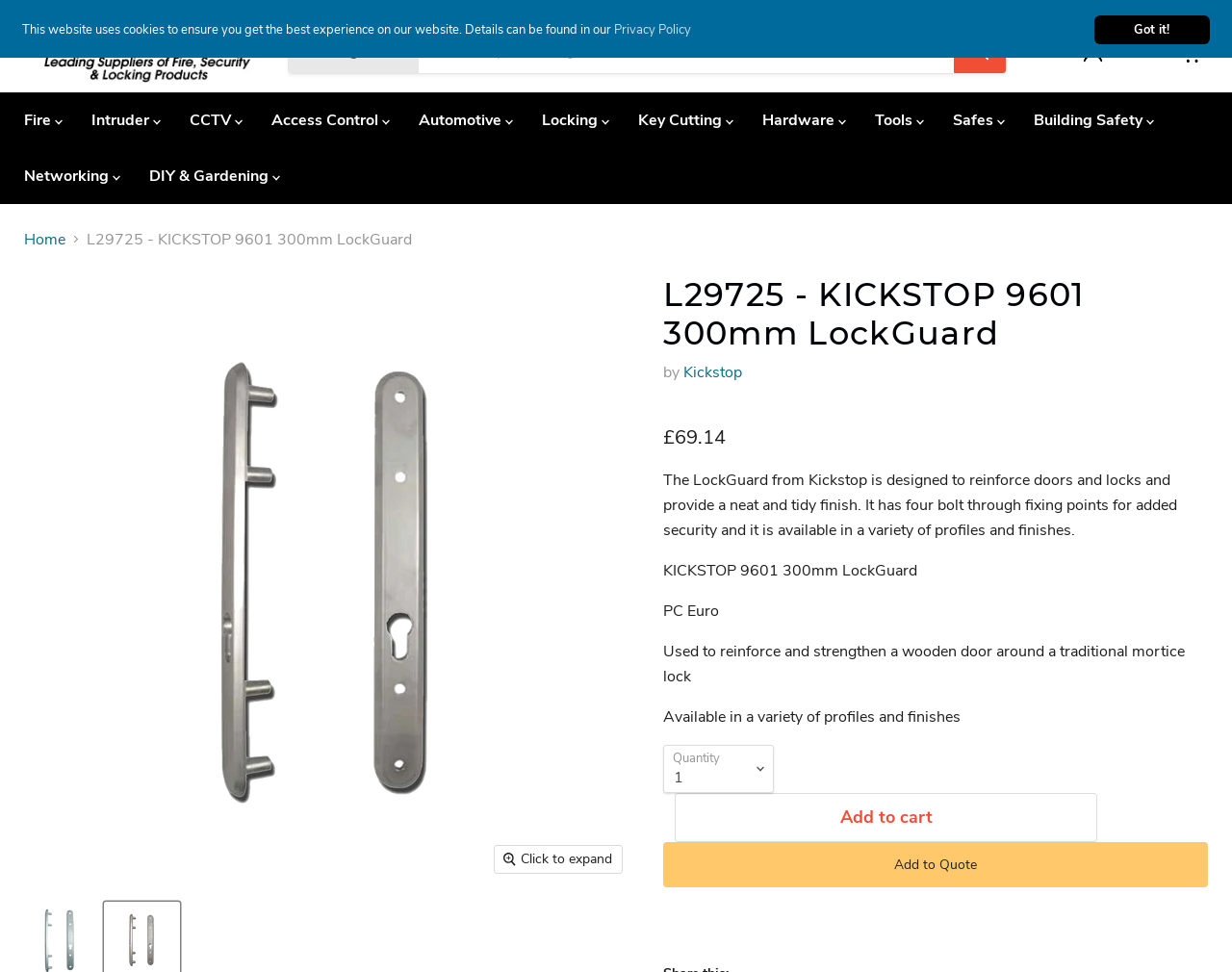Determine the bounding box coordinates of the region that needs to be clicked to achieve the task: "Select a category".

[0.008, 0.103, 0.062, 0.144]